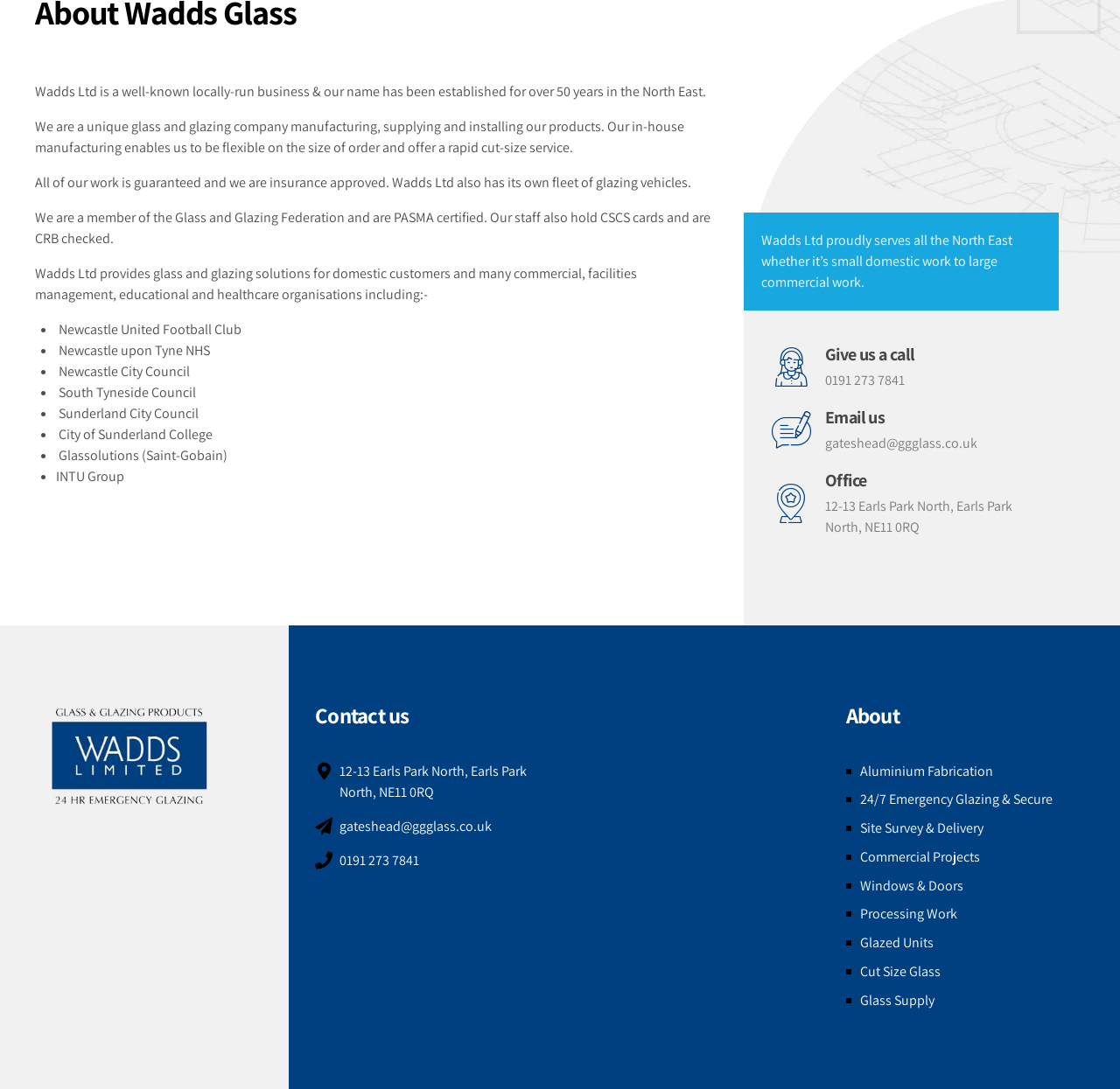Provide the bounding box coordinates of the HTML element this sentence describes: "gateshead@ggglass.co.uk".

[0.281, 0.749, 0.439, 0.768]